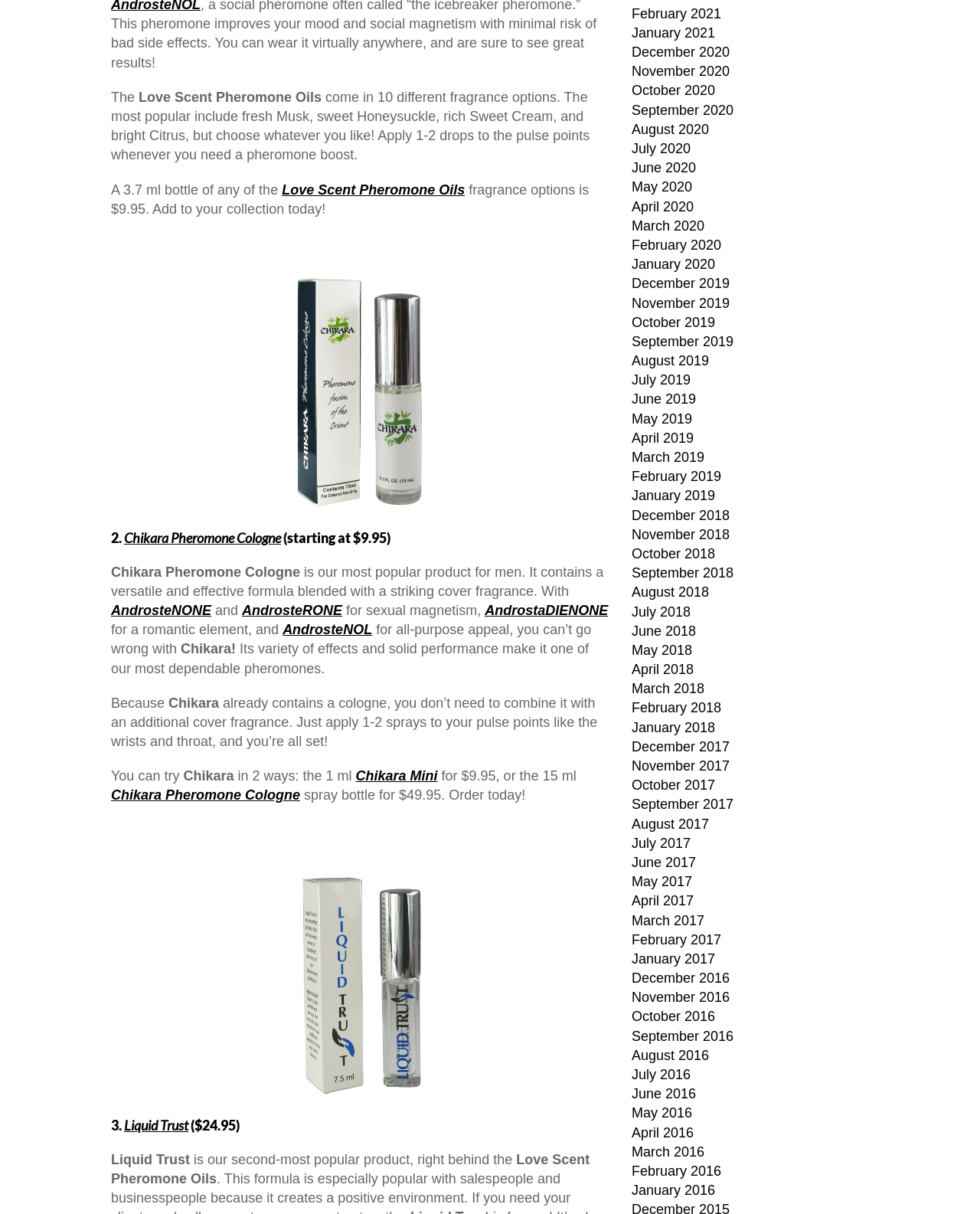Please find the bounding box for the following UI element description. Provide the coordinates in (top-left x, top-left y, bottom-right x, bottom-right y) format, with values between 0 and 1: Love Scent Pheromone Oils

[0.288, 0.15, 0.474, 0.162]